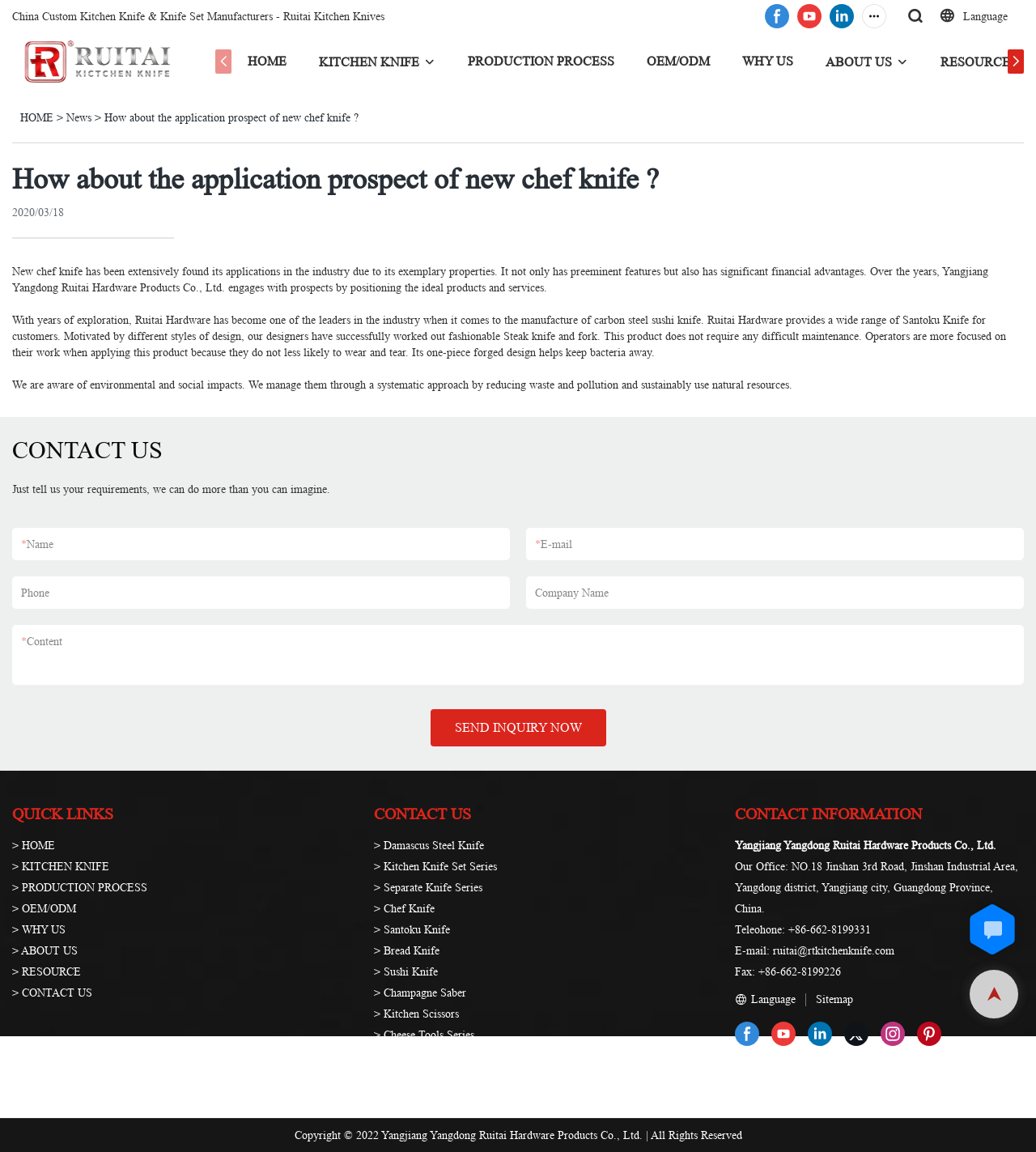What is the primary heading on this webpage?

How about the application prospect of new chef knife ?